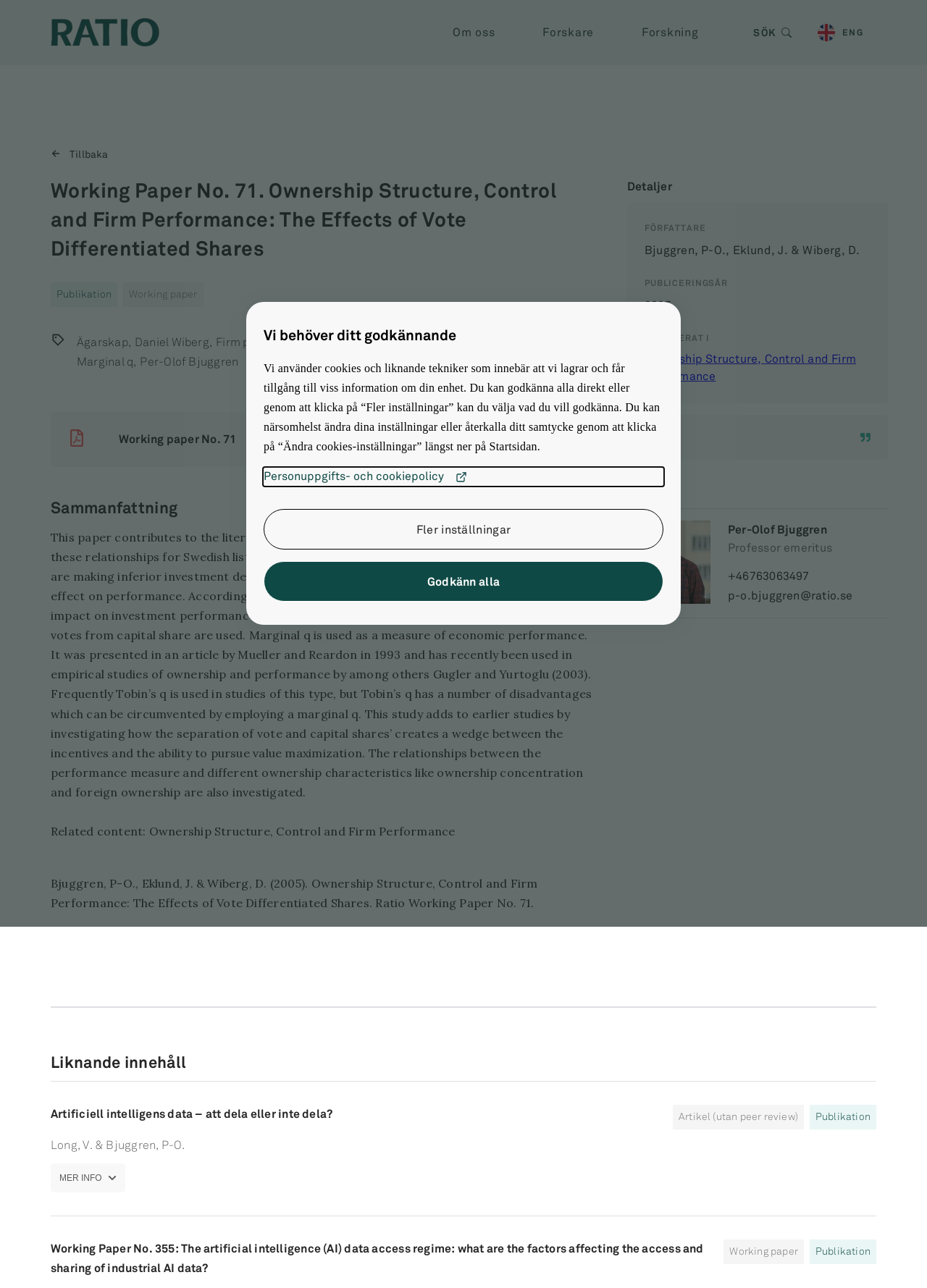Please indicate the bounding box coordinates of the element's region to be clicked to achieve the instruction: "Click the 'Citera' button". Provide the coordinates as four float numbers between 0 and 1, i.e., [left, top, right, bottom].

[0.677, 0.322, 0.958, 0.357]